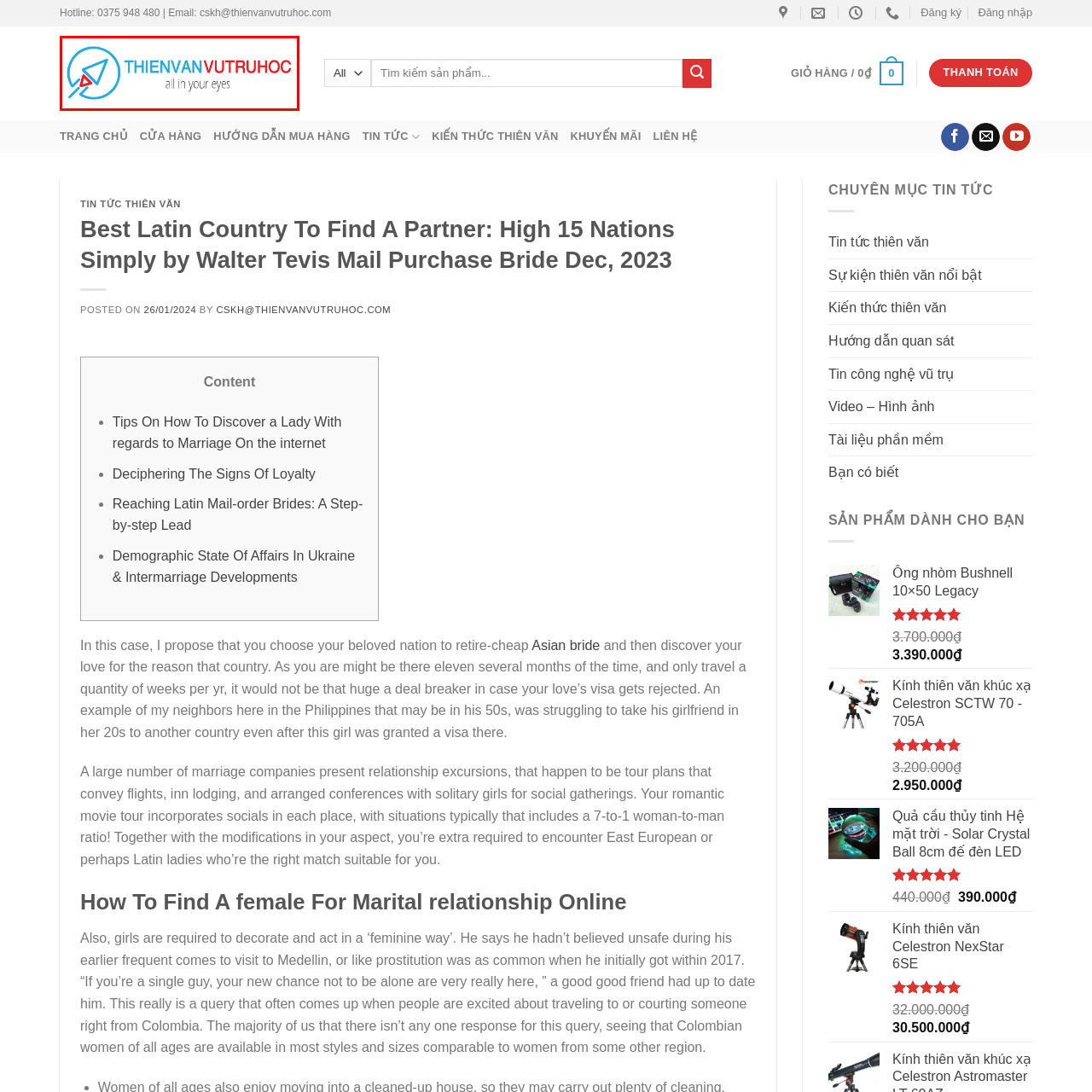What is the color of the tagline 'all in your eyes'?
Focus on the image inside the red bounding box and offer a thorough and detailed answer to the question.

The tagline 'all in your eyes' is written in a smaller font, and it is observed that the color of the tagline is gray, which provides a subtle contrast to the bold colors used in the logo.